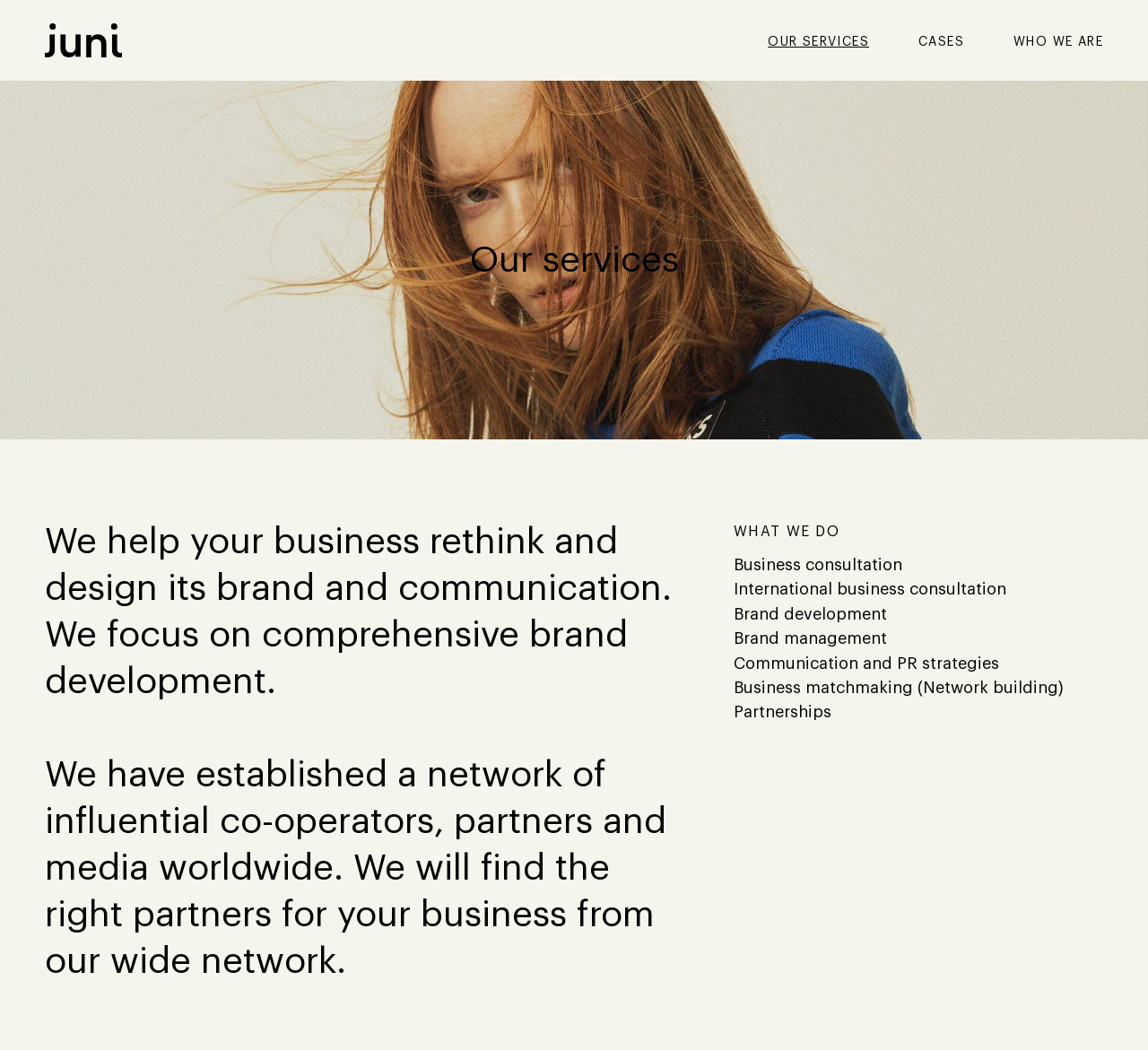Refer to the screenshot and answer the following question in detail:
What is the purpose of the company's network?

The company's network of co-operators, partners, and media is intended to be used to find the right partners for its clients. This is stated in the static text, which says 'We will find the right partners for your business from our wide network'.